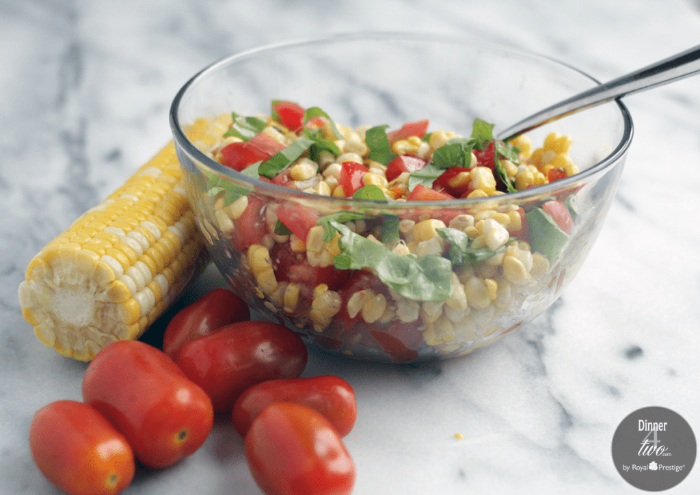What is the color of the cherry tomatoes?
Answer briefly with a single word or phrase based on the image.

Red